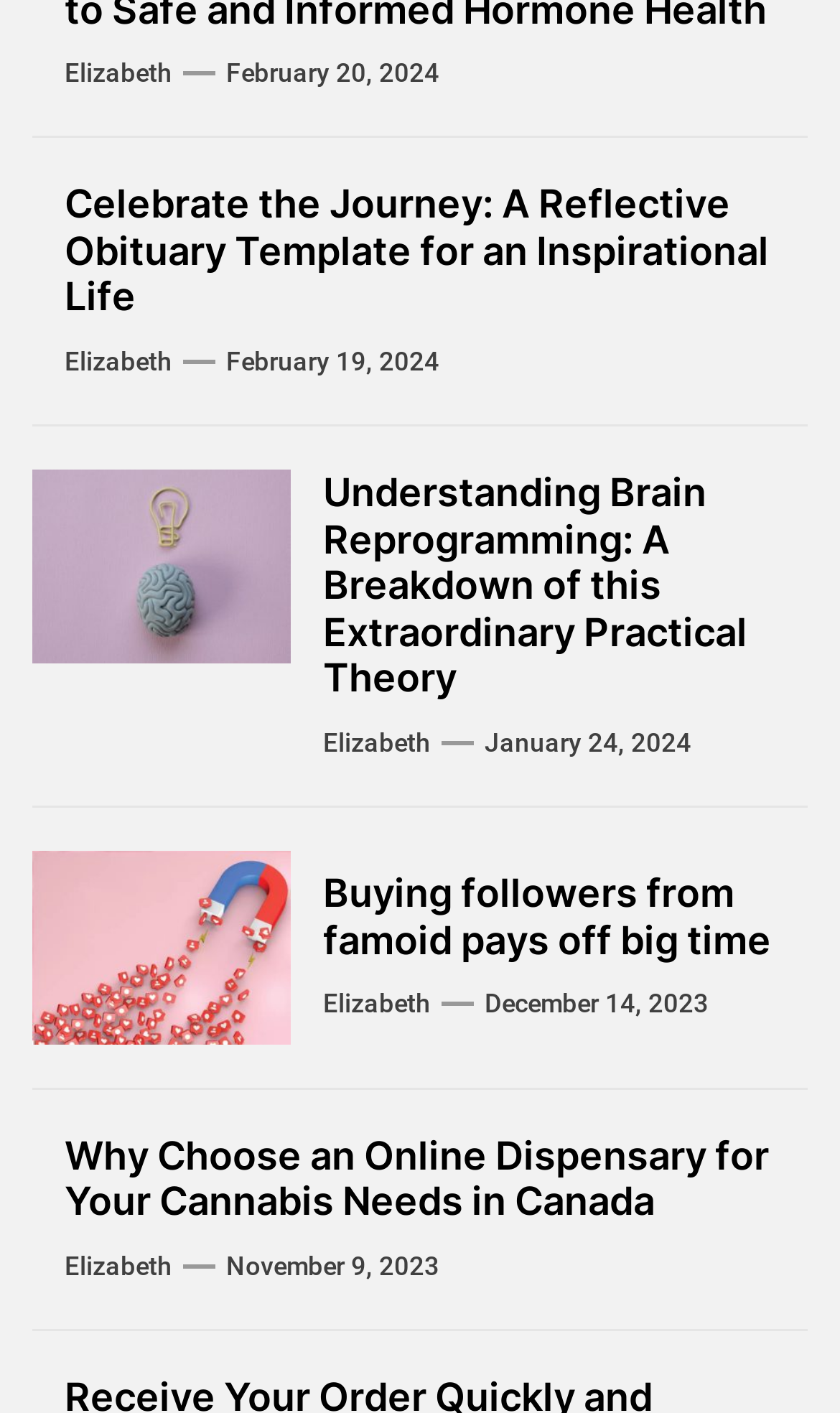Identify the bounding box coordinates of the clickable region necessary to fulfill the following instruction: "check article about Buying followers from famoid". The bounding box coordinates should be four float numbers between 0 and 1, i.e., [left, top, right, bottom].

[0.385, 0.616, 0.923, 0.682]